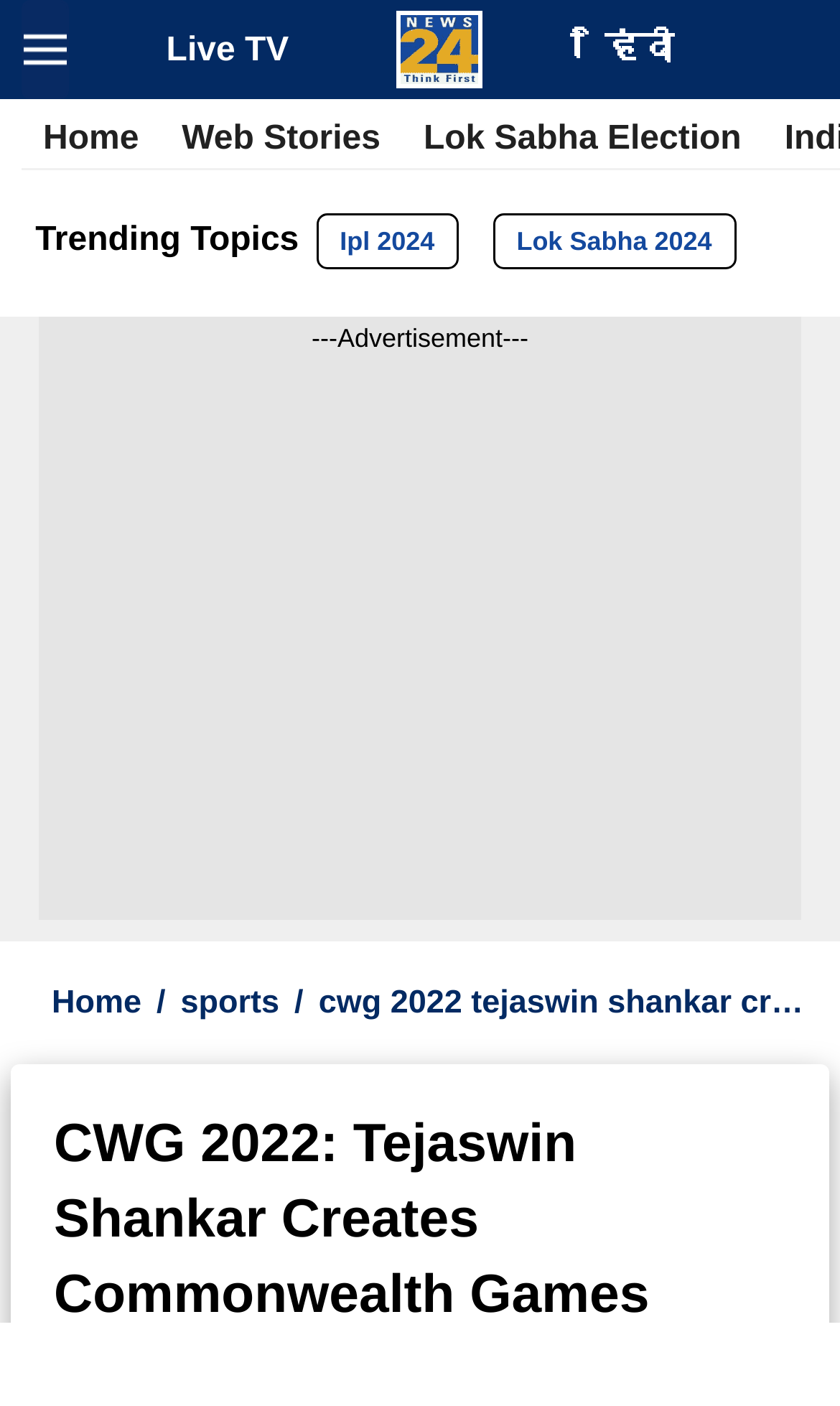Find the bounding box coordinates of the clickable area that will achieve the following instruction: "Contact us".

None